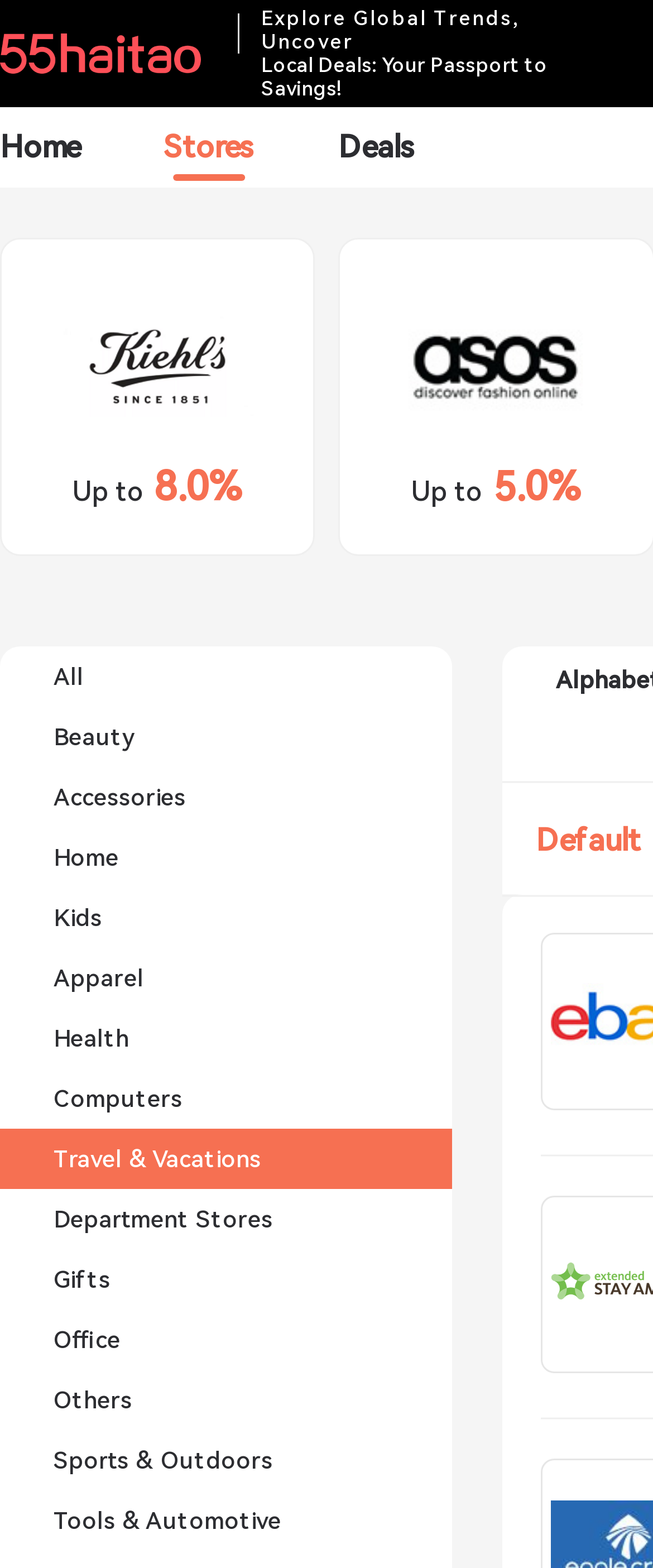Given the webpage screenshot, identify the bounding box of the UI element that matches this description: "Department Stores".

[0.0, 0.758, 0.692, 0.797]